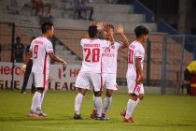Explain the image thoroughly, mentioning every notable detail.

In this vibrant scene from the Hero I-League, players from Aizawl FC celebrate a goal on the field, showcasing their camaraderie and enthusiasm. Clad in their white jerseys adorned with red accents, the players display a mix of excitement and unity as they acknowledge one another in a moment of triumph. The backdrop reveals a lively stadium atmosphere, with spectators visible in the stands, underscoring the significance of this match. The image encapsulates the spirit of competitive football, highlighting the joy and team spirit that drives these athletes in their pursuit of success.